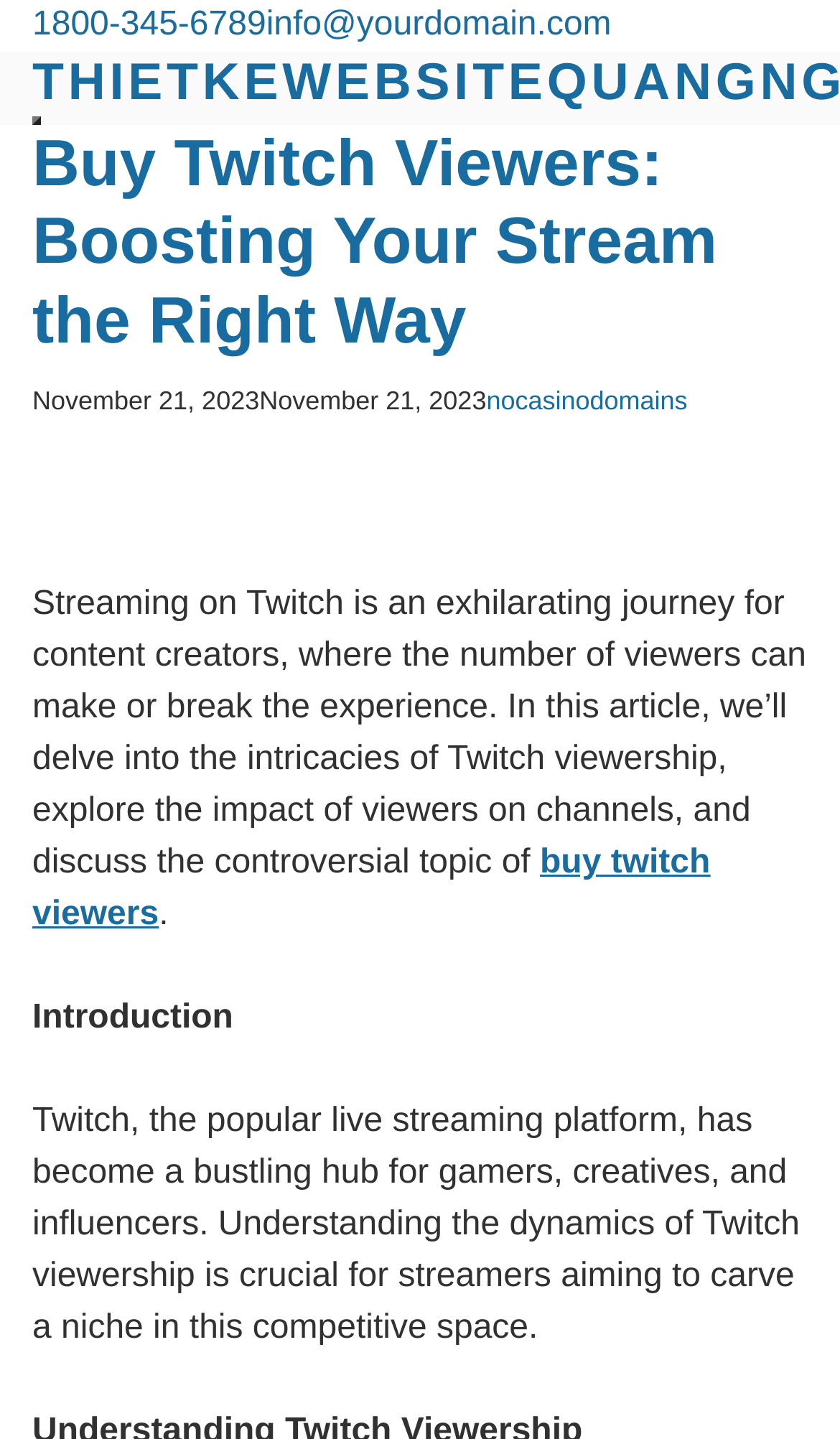Using the webpage screenshot and the element description info@yourdomain.com, determine the bounding box coordinates. Specify the coordinates in the format (top-left x, top-left y, bottom-right x, bottom-right y) with values ranging from 0 to 1.

[0.317, 0.004, 0.728, 0.03]